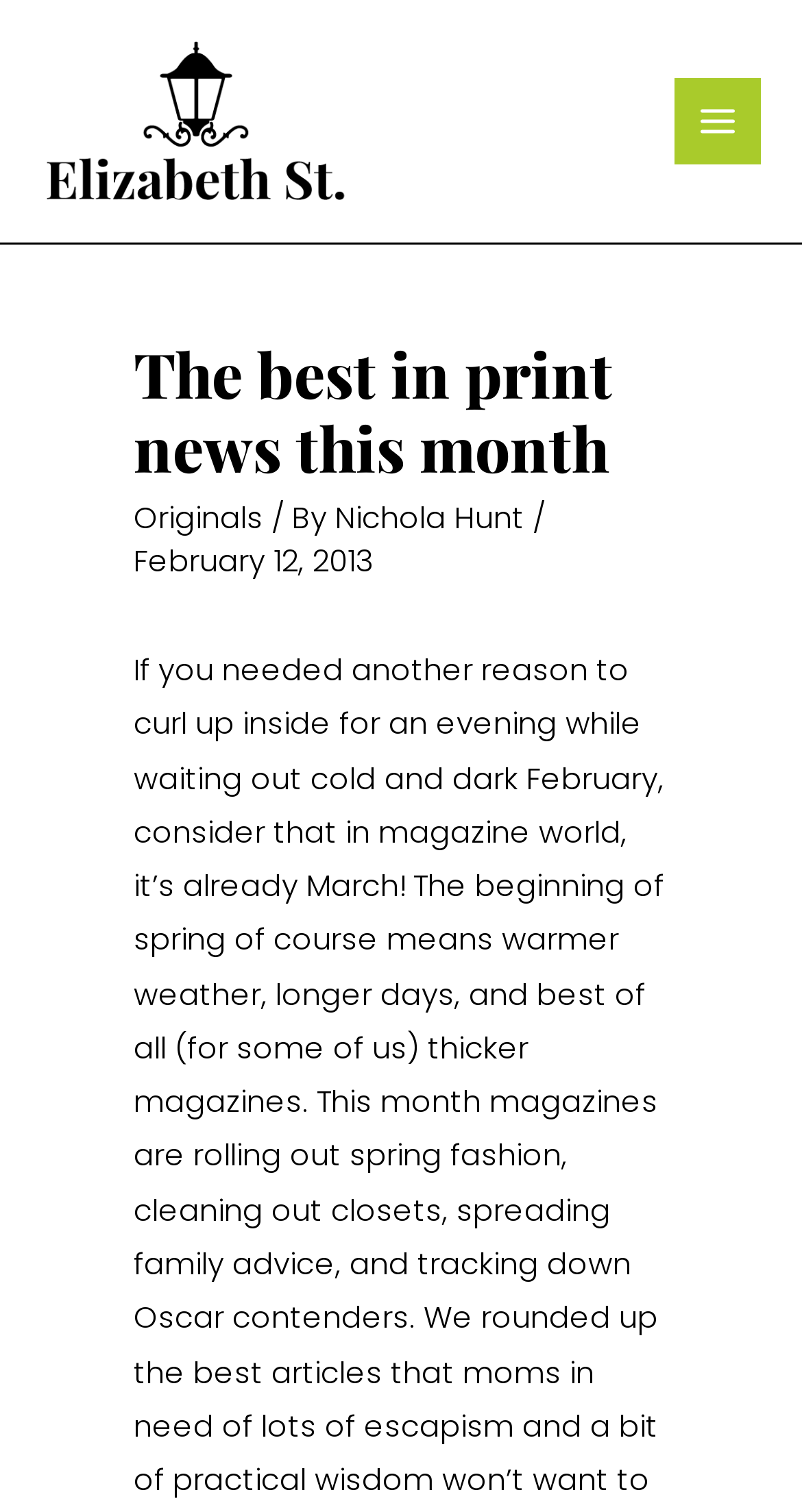Provide a short, one-word or phrase answer to the question below:
What is the purpose of the button?

Main Menu